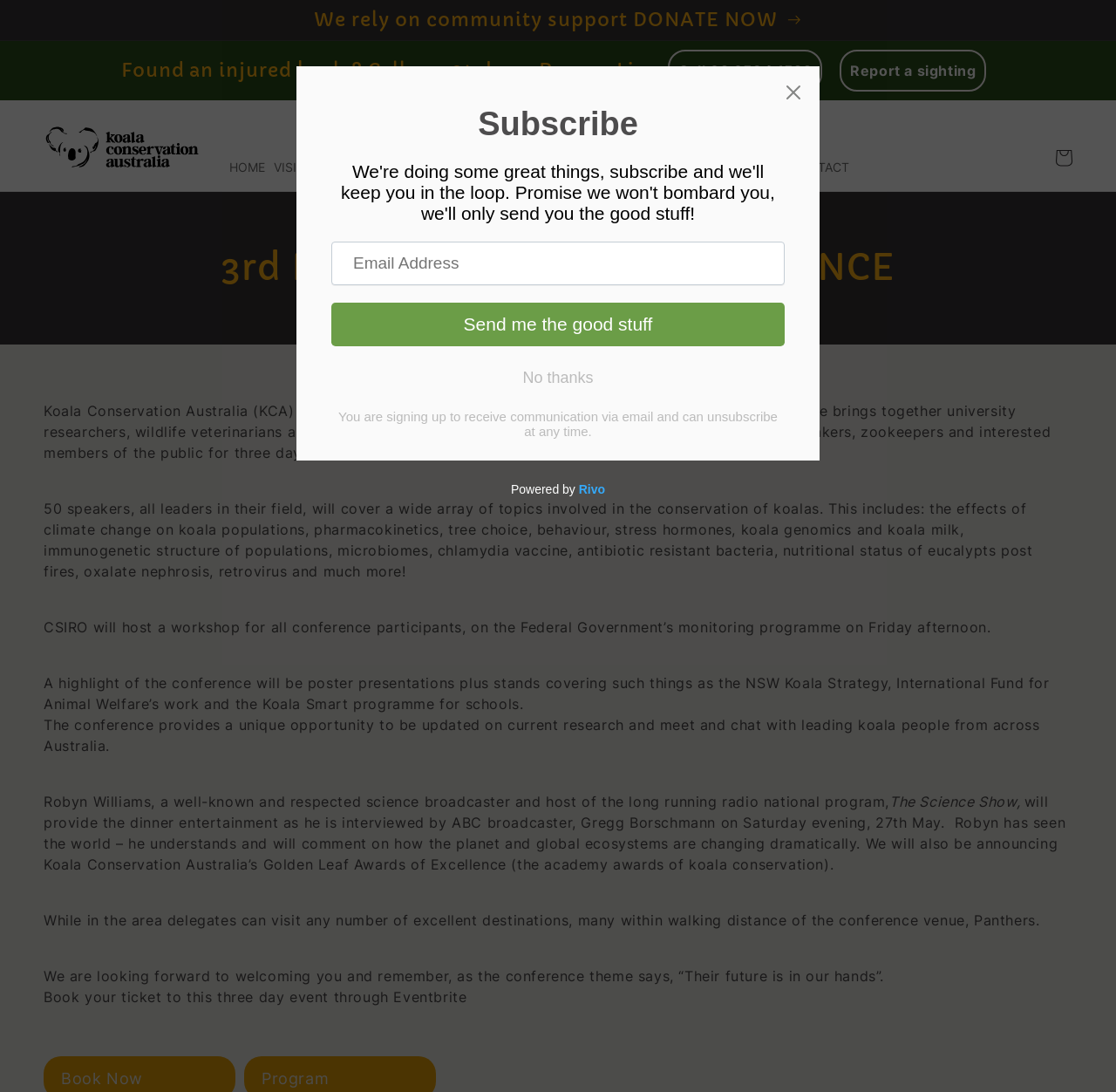Determine the bounding box coordinates of the region to click in order to accomplish the following instruction: "Call the 24-hour Rescue Line". Provide the coordinates as four float numbers between 0 and 1, specifically [left, top, right, bottom].

[0.591, 0.037, 0.745, 0.092]